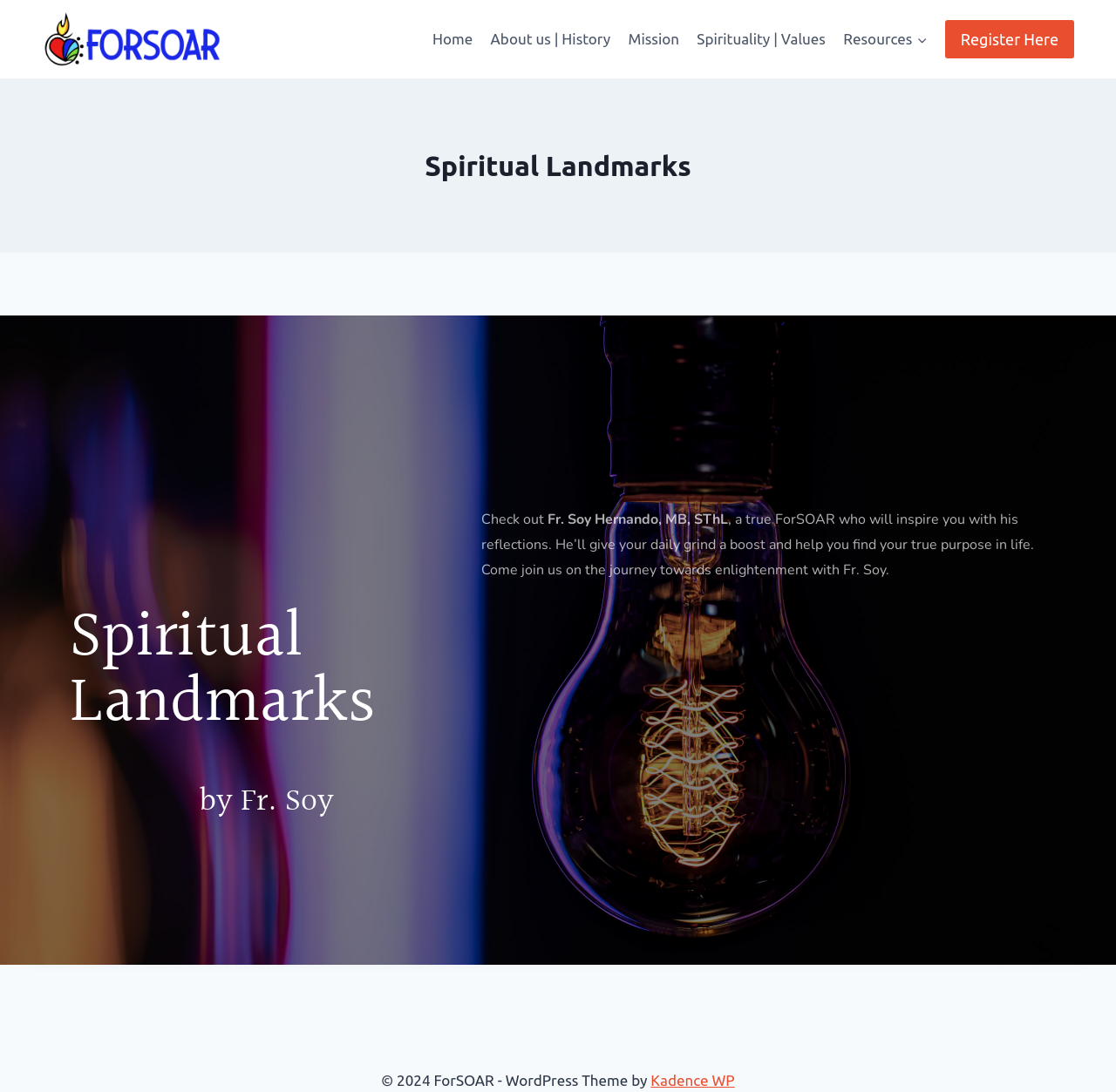Who designed the WordPress theme of the webpage?
Use the screenshot to answer the question with a single word or phrase.

Kadence WP